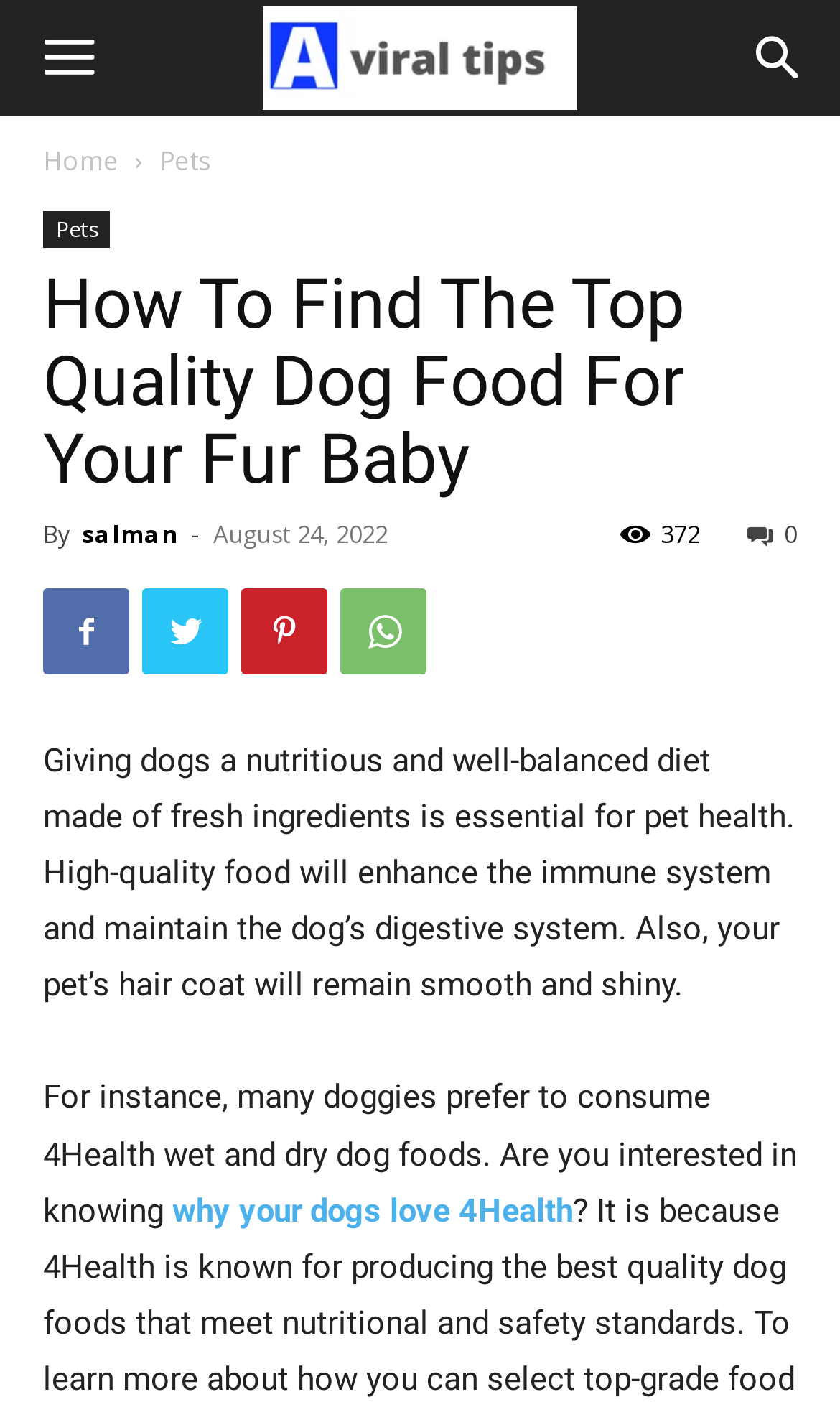Locate the bounding box coordinates of the area that needs to be clicked to fulfill the following instruction: "learn why dogs love 4Health". The coordinates should be in the format of four float numbers between 0 and 1, namely [left, top, right, bottom].

[0.205, 0.849, 0.682, 0.877]